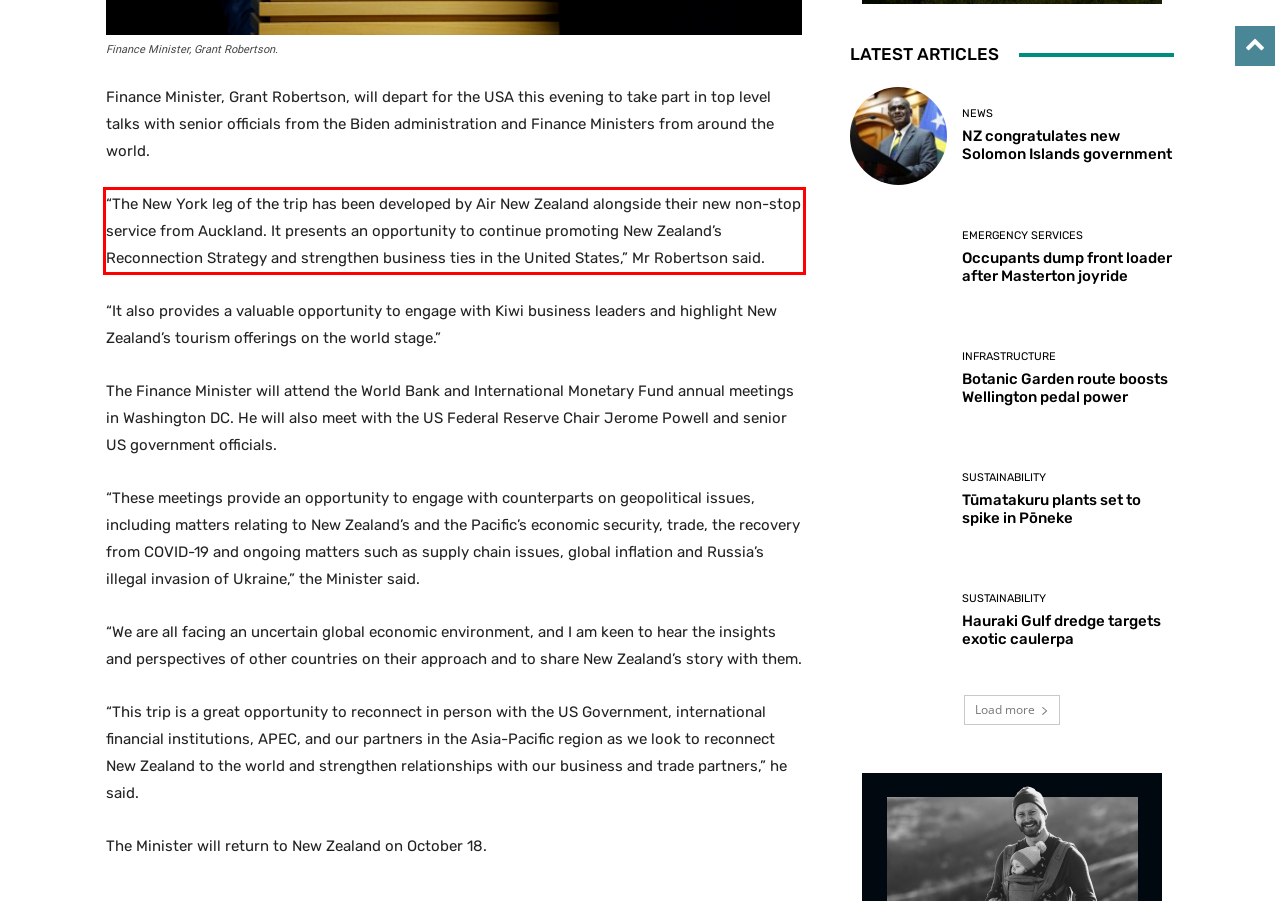Extract and provide the text found inside the red rectangle in the screenshot of the webpage.

“The New York leg of the trip has been developed by Air New Zealand alongside their new non-stop service from Auckland. It presents an opportunity to continue promoting New Zealand’s Reconnection Strategy and strengthen business ties in the United States,” Mr Robertson said.